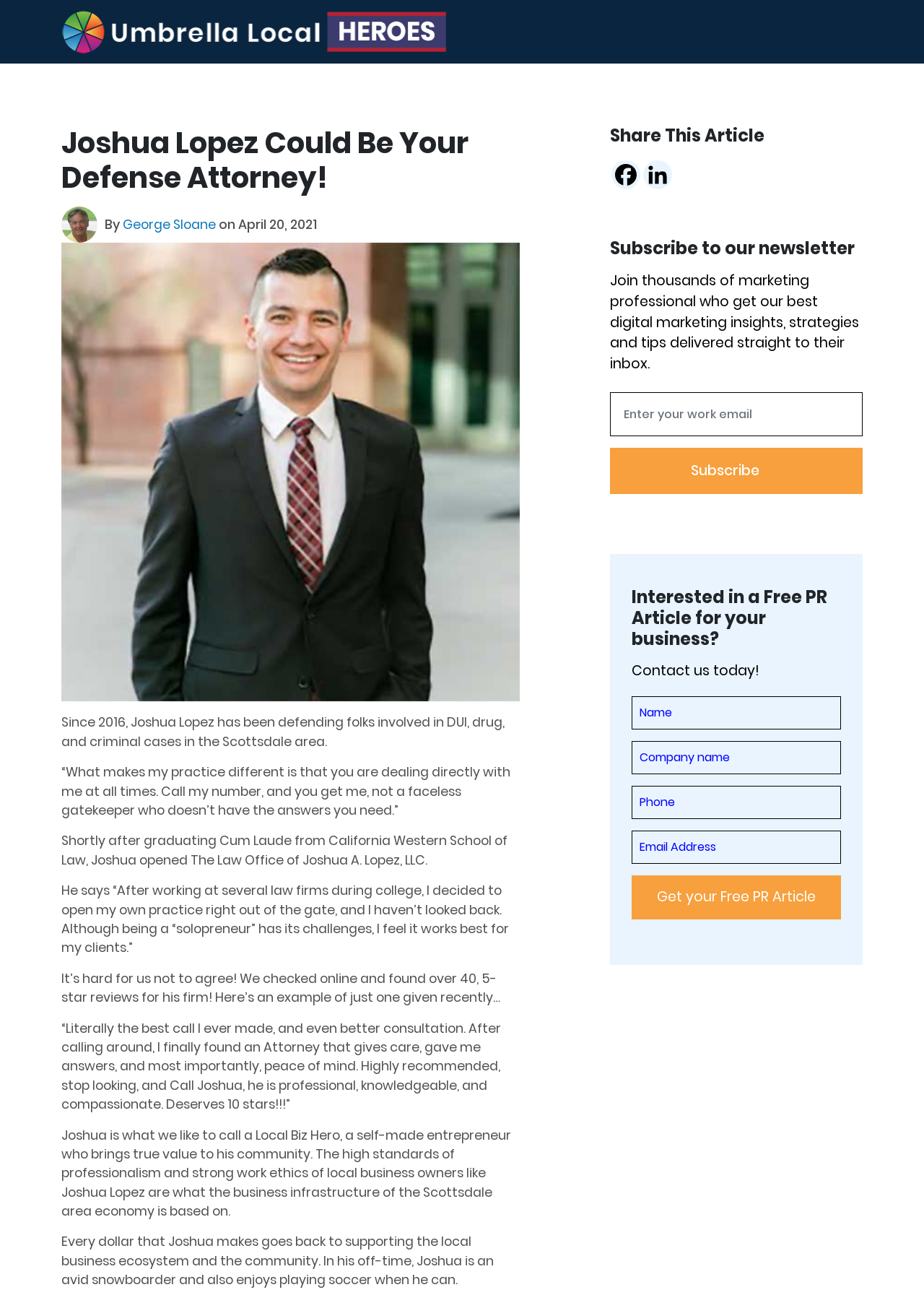Please find and give the text of the main heading on the webpage.

Joshua Lopez Could Be Your Defense Attorney!